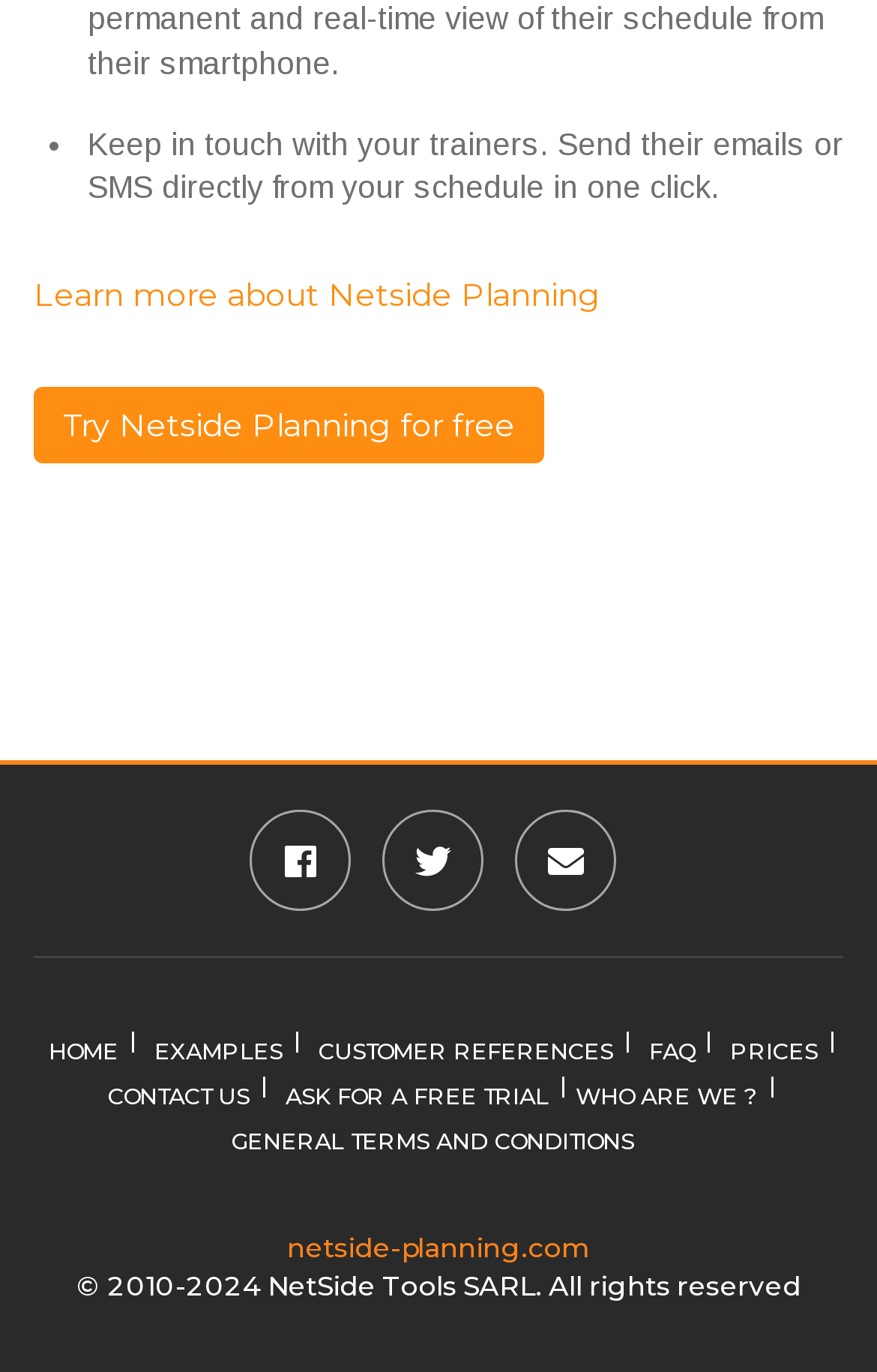Determine the bounding box coordinates of the element that should be clicked to execute the following command: "Click the thumbs up icon".

[0.436, 0.854, 0.551, 0.883]